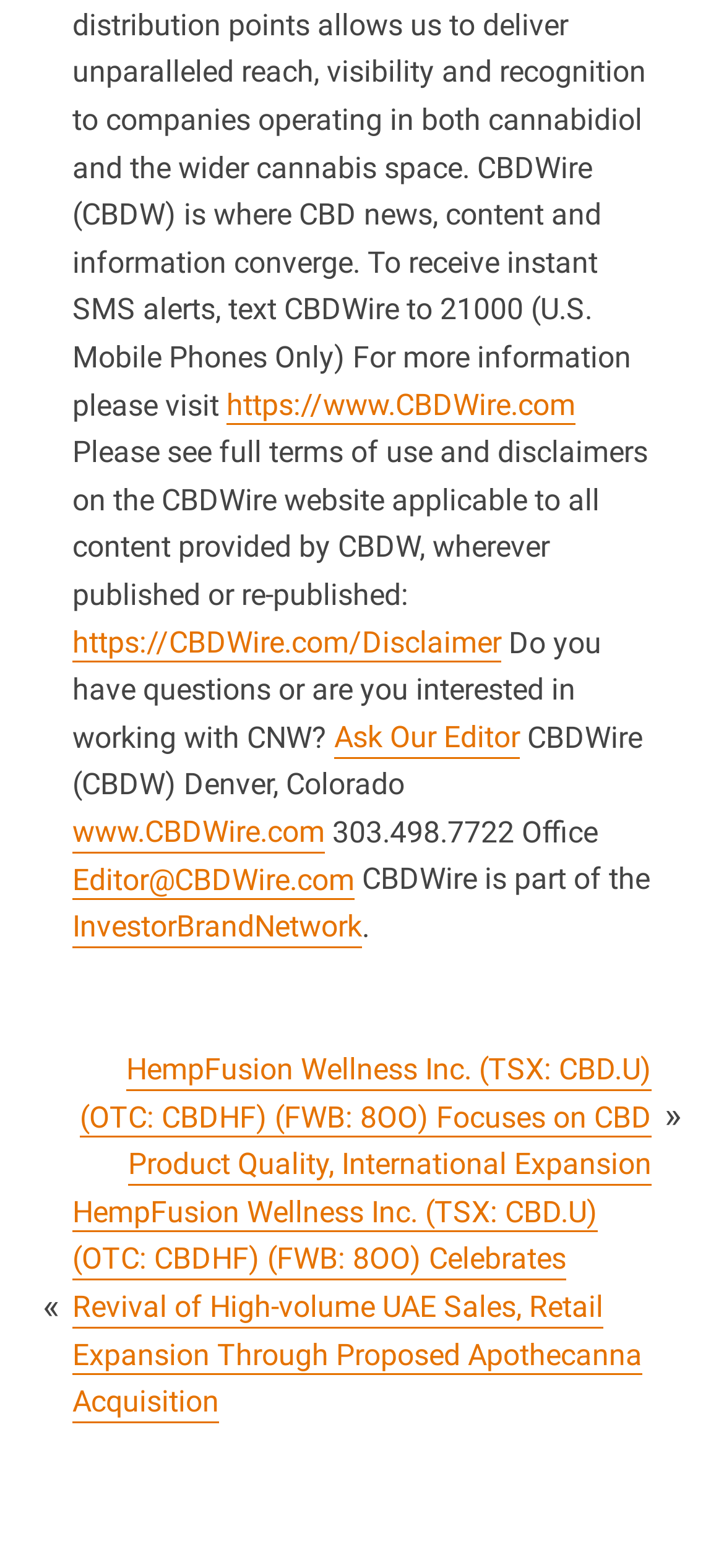Determine the bounding box coordinates of the region to click in order to accomplish the following instruction: "Ask the editor". Provide the coordinates as four float numbers between 0 and 1, specifically [left, top, right, bottom].

[0.462, 0.458, 0.718, 0.482]